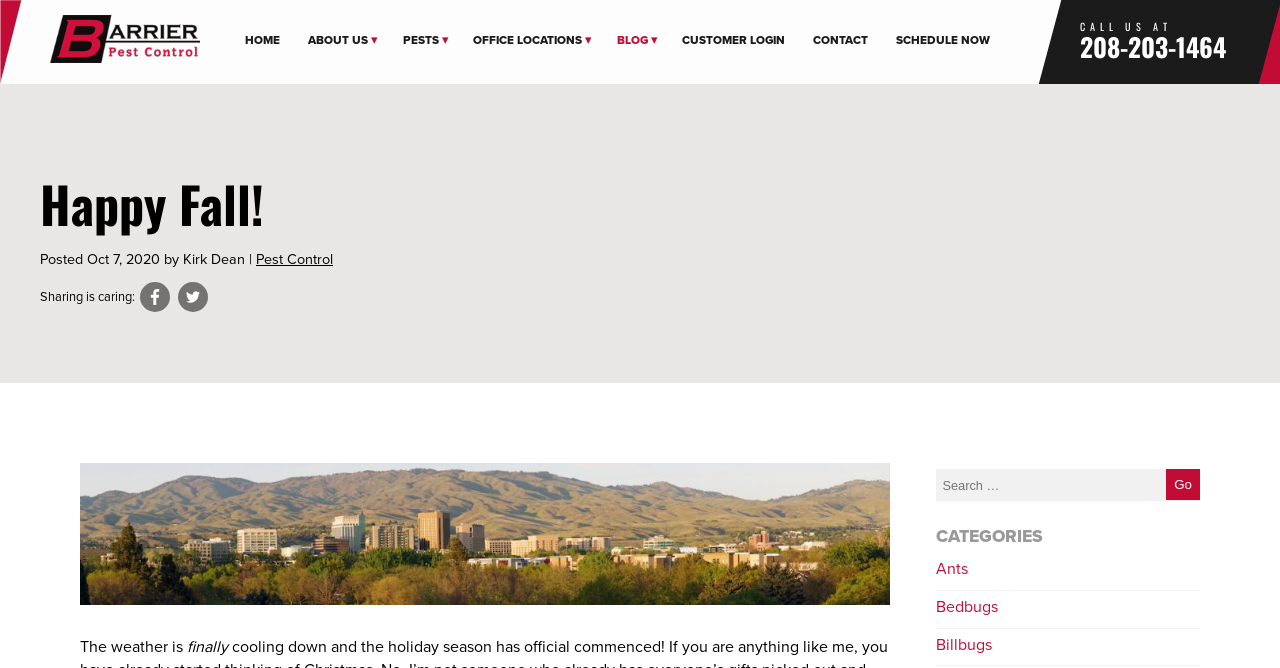Find the bounding box coordinates of the clickable element required to execute the following instruction: "Search for something". Provide the coordinates as four float numbers between 0 and 1, i.e., [left, top, right, bottom].

[0.731, 0.703, 0.938, 0.751]